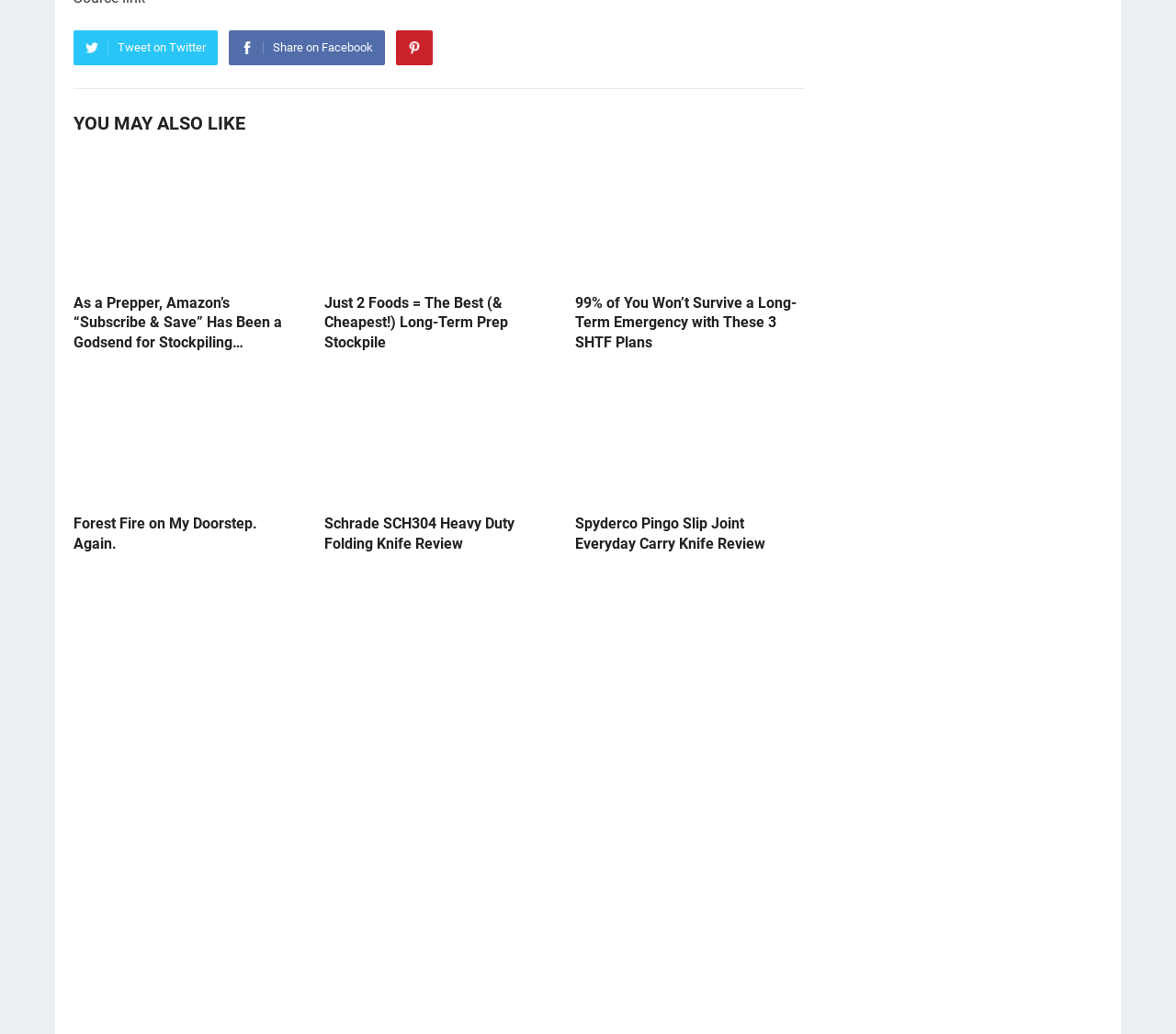Can you pinpoint the bounding box coordinates for the clickable element required for this instruction: "Read 'YOU MAY ALSO LIKE'"? The coordinates should be four float numbers between 0 and 1, i.e., [left, top, right, bottom].

[0.062, 0.108, 0.684, 0.131]